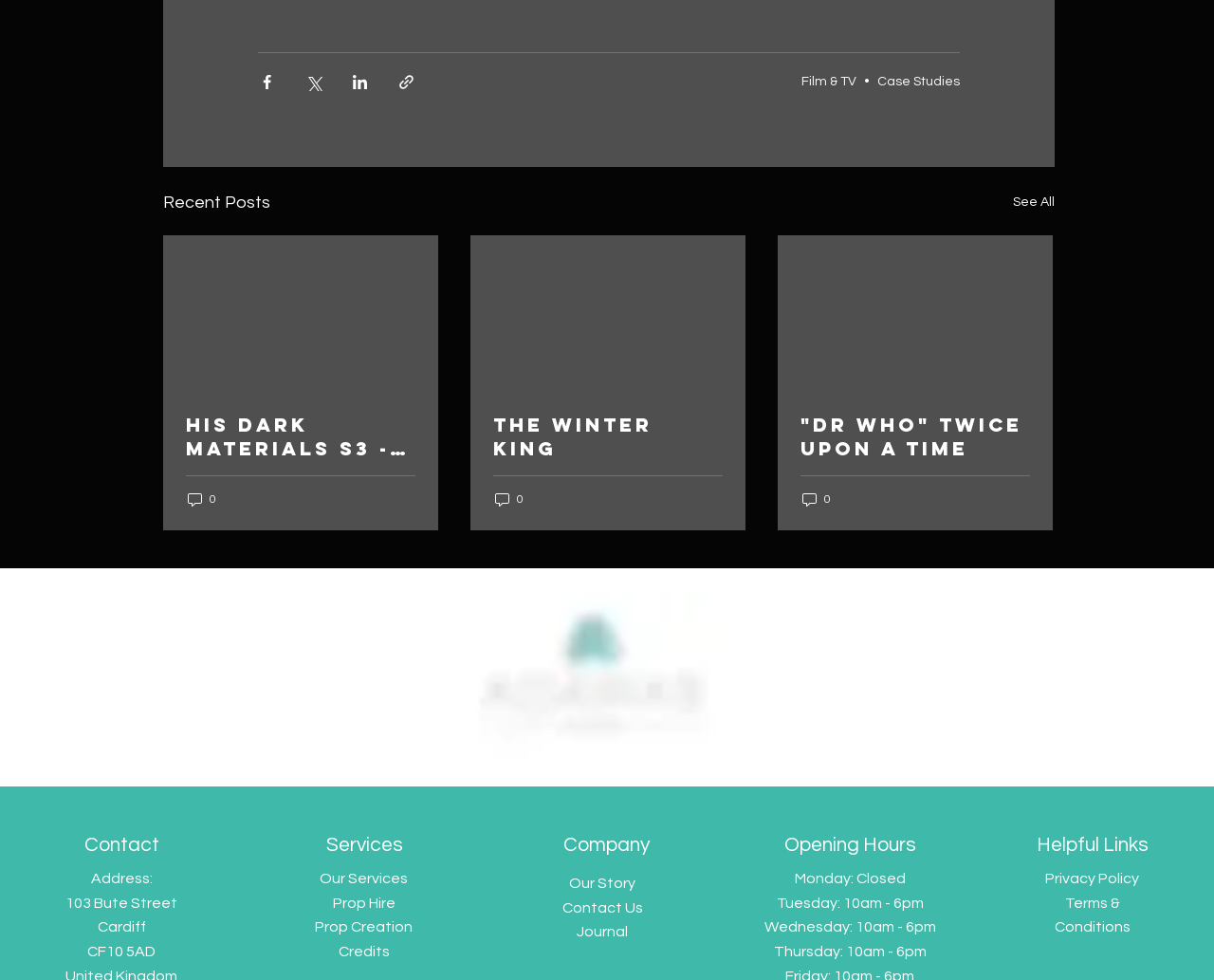Please find the bounding box coordinates of the element's region to be clicked to carry out this instruction: "View recent posts".

[0.134, 0.193, 0.223, 0.221]